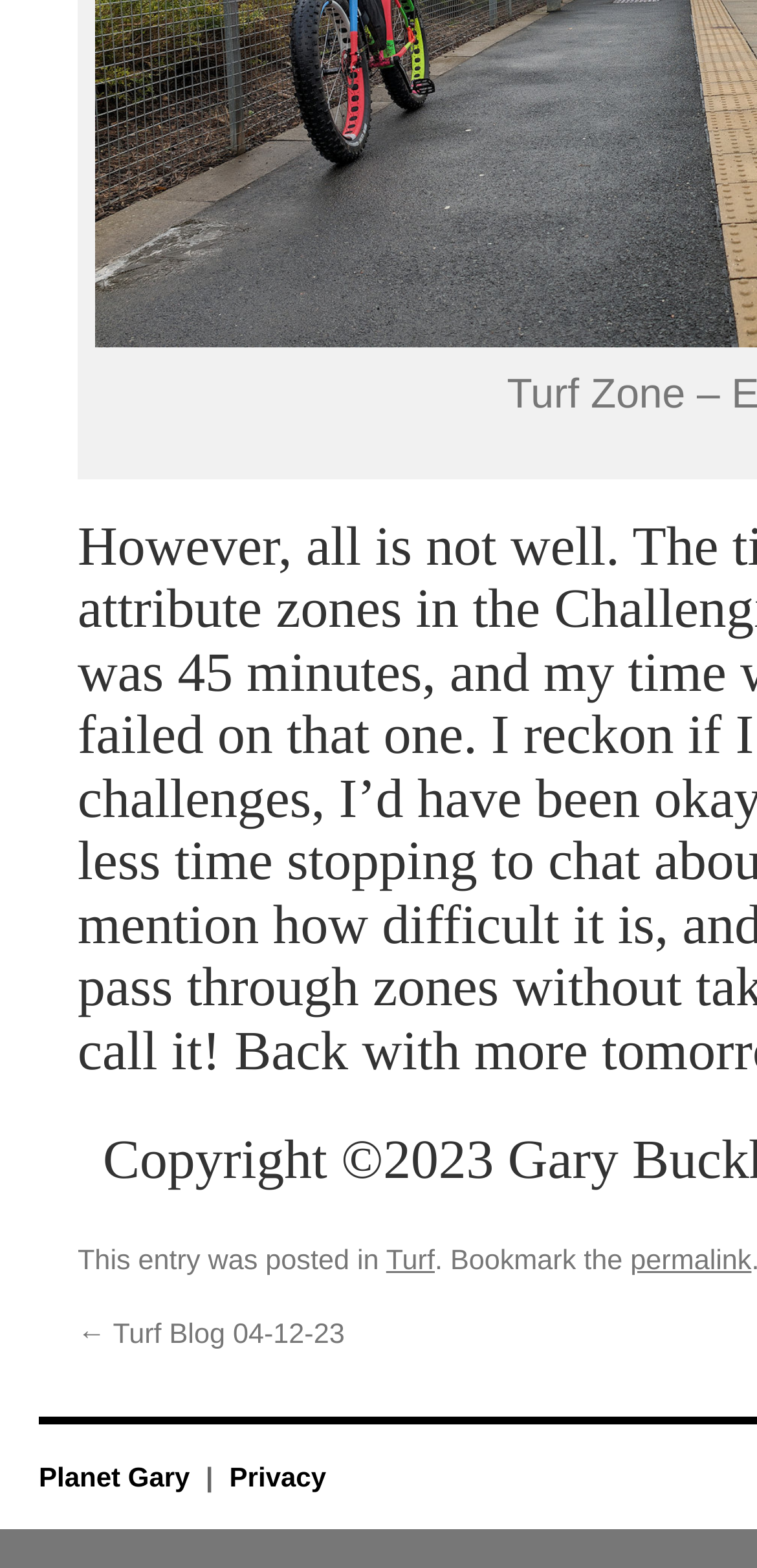Is there a permalink for the blog post?
Provide an in-depth and detailed explanation in response to the question.

The presence of a permalink can be determined by looking at the link 'permalink' which is a child element of the root element. This link is likely a permanent link to the blog post.